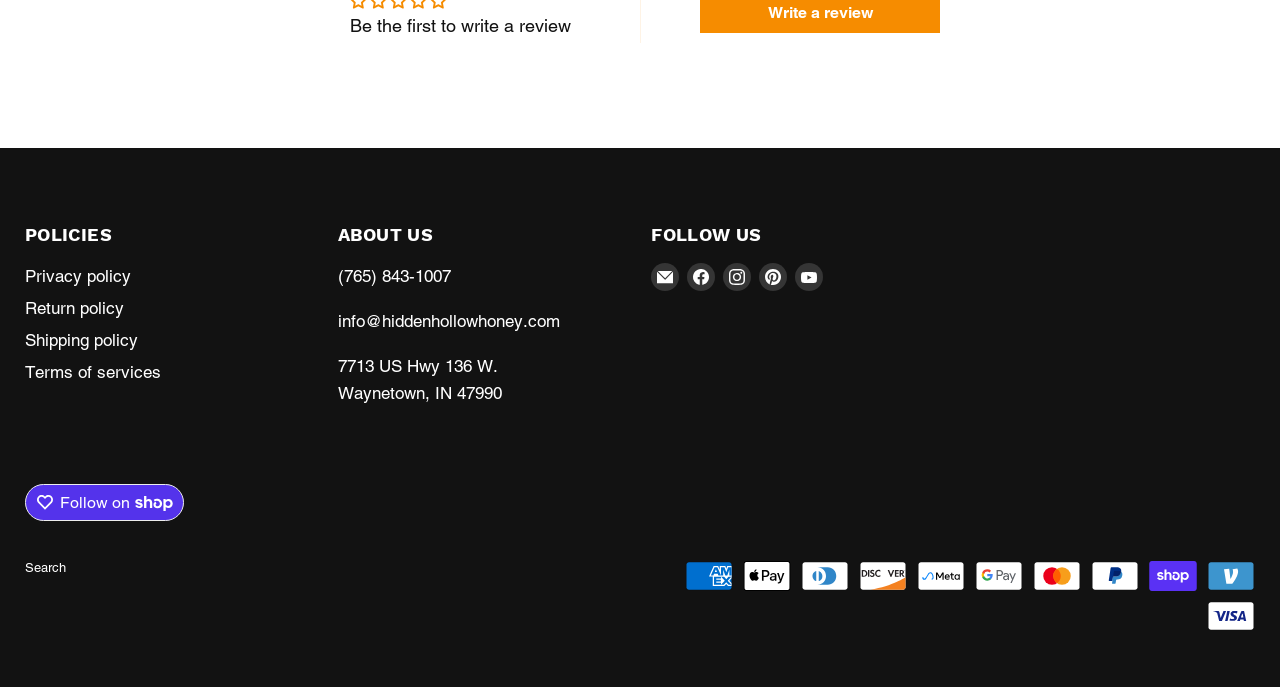What is the company's phone number?
Please craft a detailed and exhaustive response to the question.

I found the company's phone number by looking at the 'ABOUT US' section, where it is listed as '(765) 843-1007'.